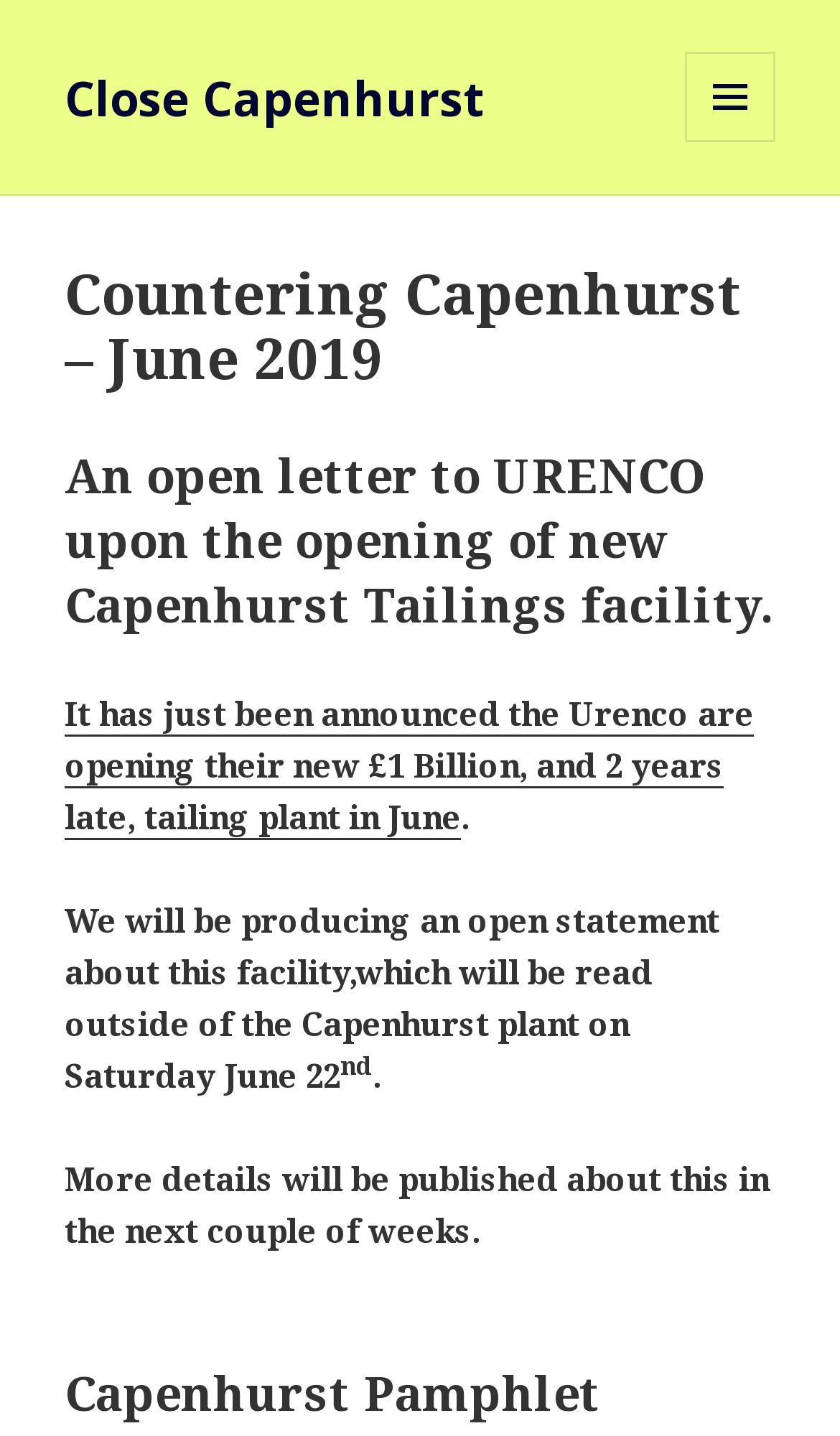Offer a detailed account of what is visible on the webpage.

The webpage is about Countering Capenhurst, specifically focusing on the opening of a new tailings facility in June 2019. At the top left of the page, there is a link to "Close Capenhurst". On the top right, there is a button with a menu and widgets icon. 

Below the button, there is a header section that spans the entire width of the page. Within this section, there are two headings. The first heading displays the title "Countering Capenhurst – June 2019". The second heading is an open letter to URENCO about the new Capenhurst Tailings facility.

Under the headings, there is a link that announces the opening of the new £1 Billion tailing plant in June, which opens in a new tab. Below this link, there are three paragraphs of text. The first paragraph states that an open statement about the facility will be produced. The second paragraph mentions that the statement will be read outside the Capenhurst plant on Saturday, June 22nd. The third paragraph informs that more details about the event will be published in the next couple of weeks.